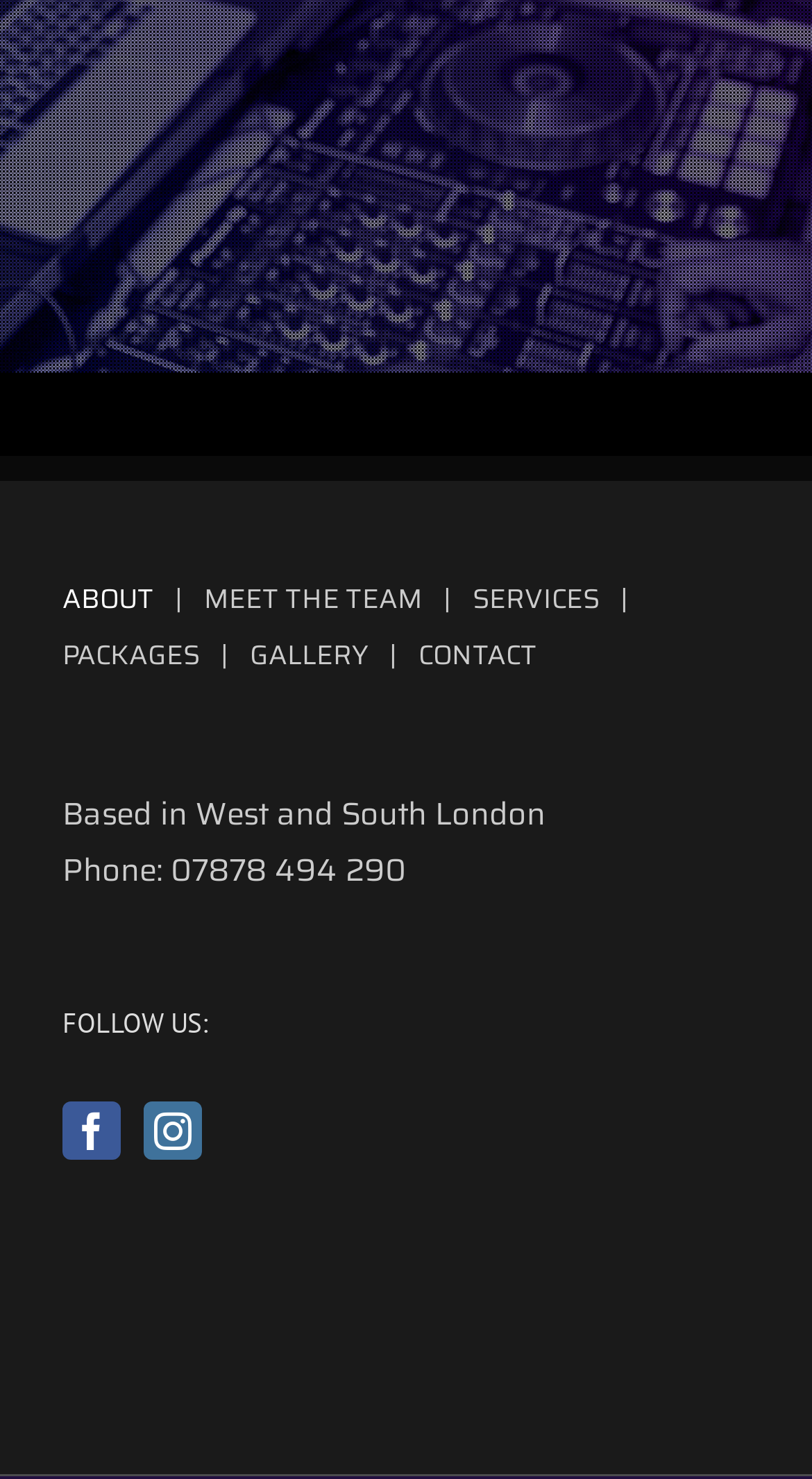Identify the bounding box coordinates of the clickable region necessary to fulfill the following instruction: "view gallery". The bounding box coordinates should be four float numbers between 0 and 1, i.e., [left, top, right, bottom].

[0.308, 0.426, 0.515, 0.459]